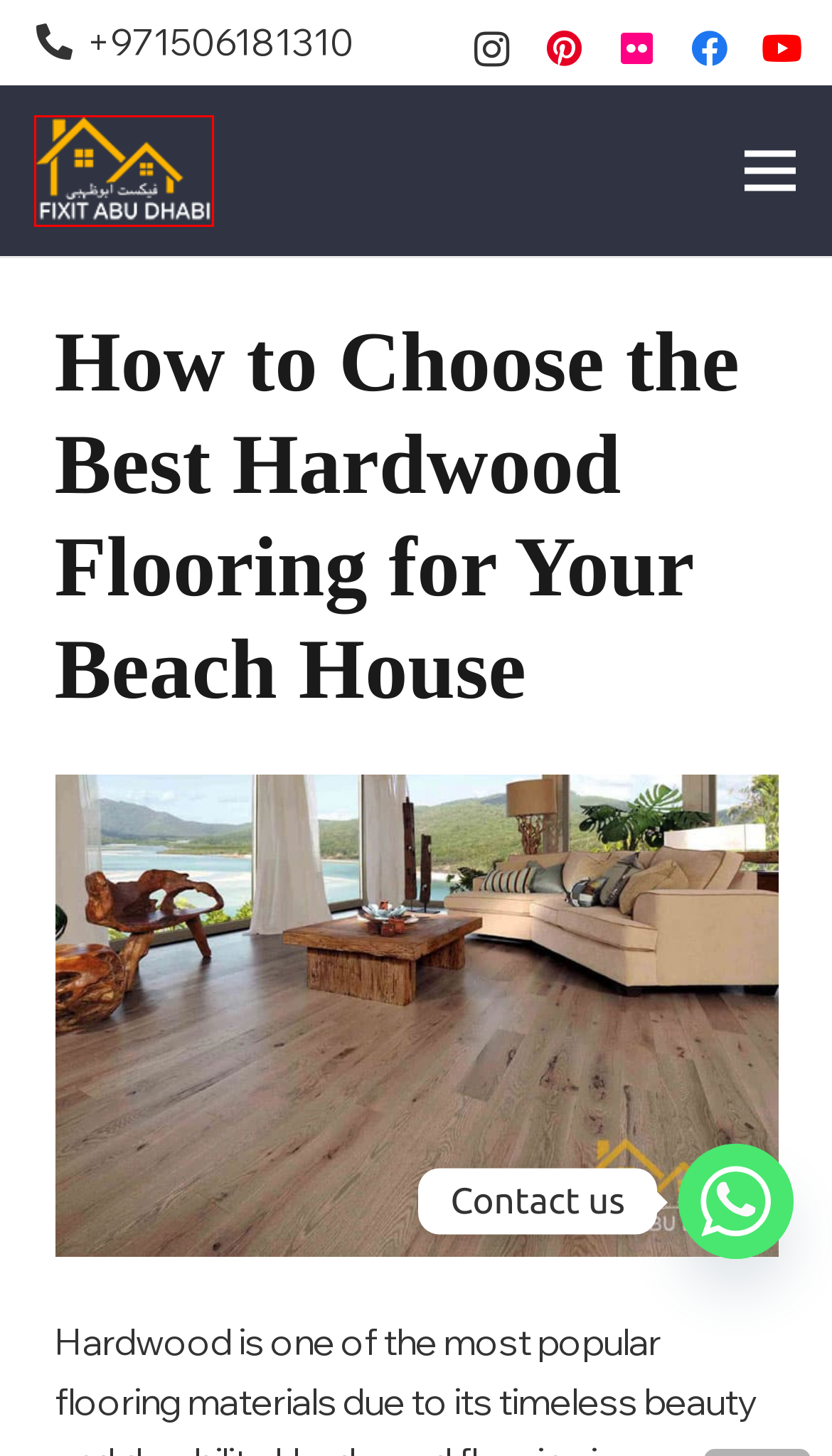Observe the screenshot of a webpage with a red bounding box around an element. Identify the webpage description that best fits the new page after the element inside the bounding box is clicked. The candidates are:
A. Buy High-Quality Blackout Blinds Online | Fixit Abu Dhabi
B. Laminate Flooring Abu Dhabi | No #1 Supplier | Best Price!
C. Wooden Blinds Abu Dhabi | Wide Variety | At Best Price!
D. Expert Suggested Best Underlayment For Laminate Flooring!
E. Shop Natural Bamboo Flooring | Expert Installation | 20% OFF
F. Shop Modular Carpet Tiles in Abu Dhabi - Fast Installation!
G. Top Notch Fixit Interior Design Company in Abu Dhabi
H. Office Curtains Abu Dhabi | Diverse Range | Free Fitting

G